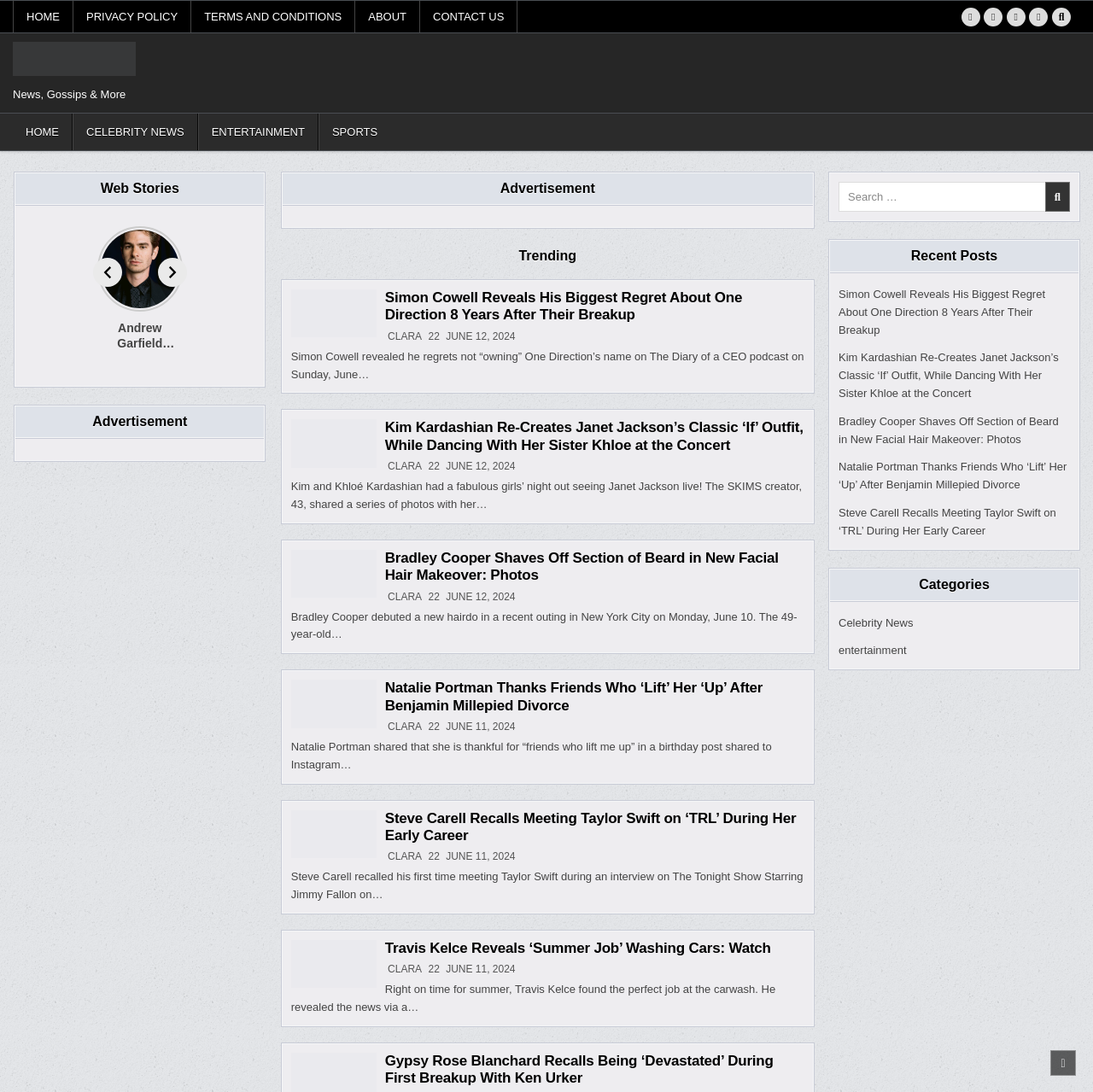Indicate the bounding box coordinates of the element that must be clicked to execute the instruction: "Search for something". The coordinates should be given as four float numbers between 0 and 1, i.e., [left, top, right, bottom].

[0.767, 0.167, 0.979, 0.194]